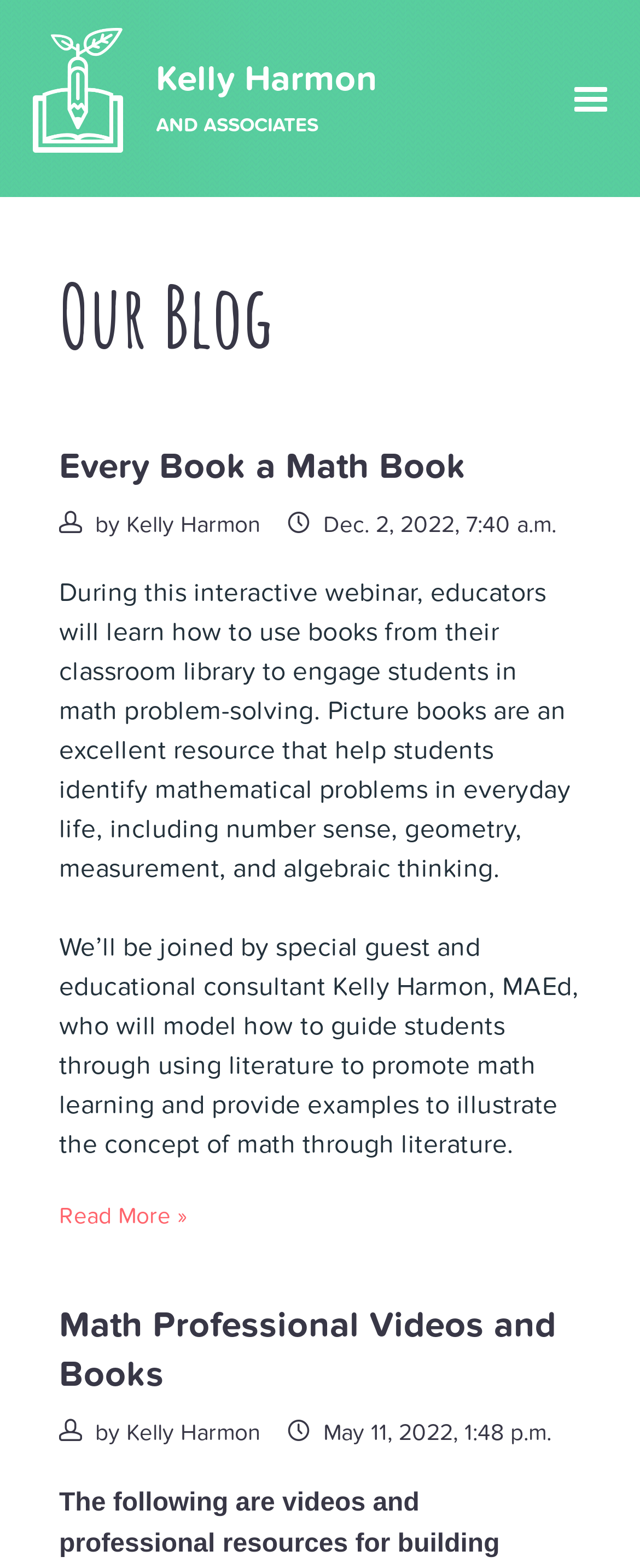Write an extensive caption that covers every aspect of the webpage.

The webpage is a blog belonging to Kelly Harmon, an educational consultant in San Antonio, TX. At the top left, there is a link to Kelly Harmon's profile, accompanied by a small image of Kelly Harmon. To the right of this, there is a link to Kelly Harmon AND ASSOCIATES. 

Below these links, there is a heading that reads "Our Blog". Underneath this heading, there are multiple blog posts. The first post is titled "Every Book a Math Book" and has a link to read more about the post. The post is written by Kelly Harmon and dated December 2, 2022. The text describes an interactive webinar where educators can learn how to use picture books to engage students in math problem-solving. 

Below this post, there is another heading titled "Math Professional Videos and Books", which also has a link to read more. This post is also written by Kelly Harmon and dated May 11, 2022.